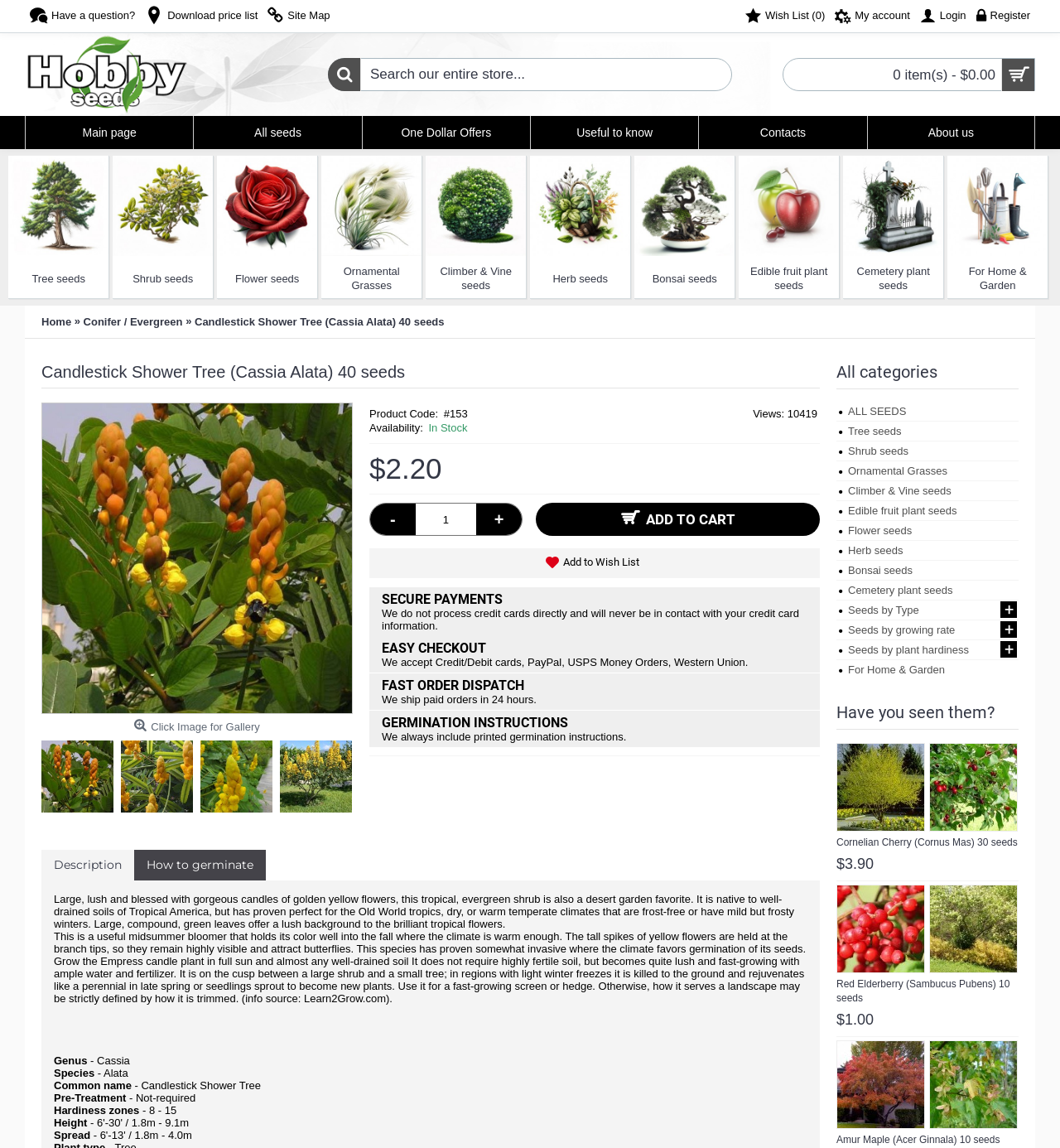Using the elements shown in the image, answer the question comprehensively: What is the name of the online store?

The name of the online store is mentioned in the link 'HobbySeeds' at the top left corner of the webpage, and it is also displayed as an image with the same text.